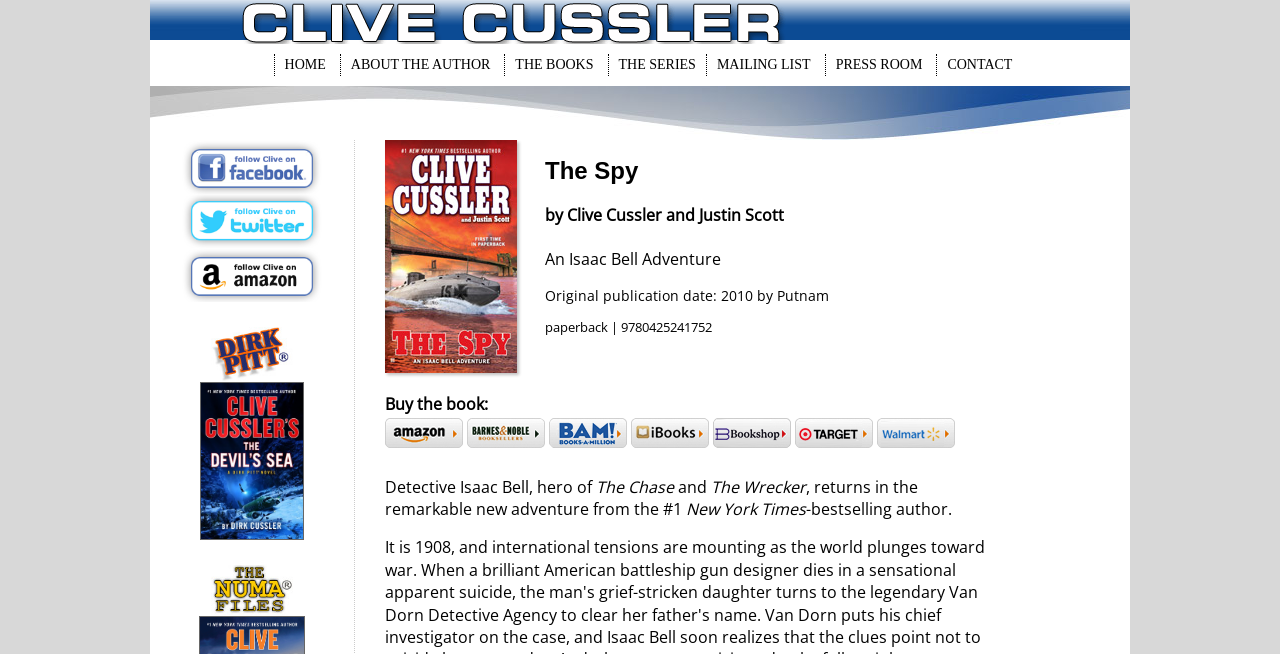Highlight the bounding box coordinates of the region I should click on to meet the following instruction: "Click on the link to the author's homepage".

[0.214, 0.083, 0.262, 0.117]